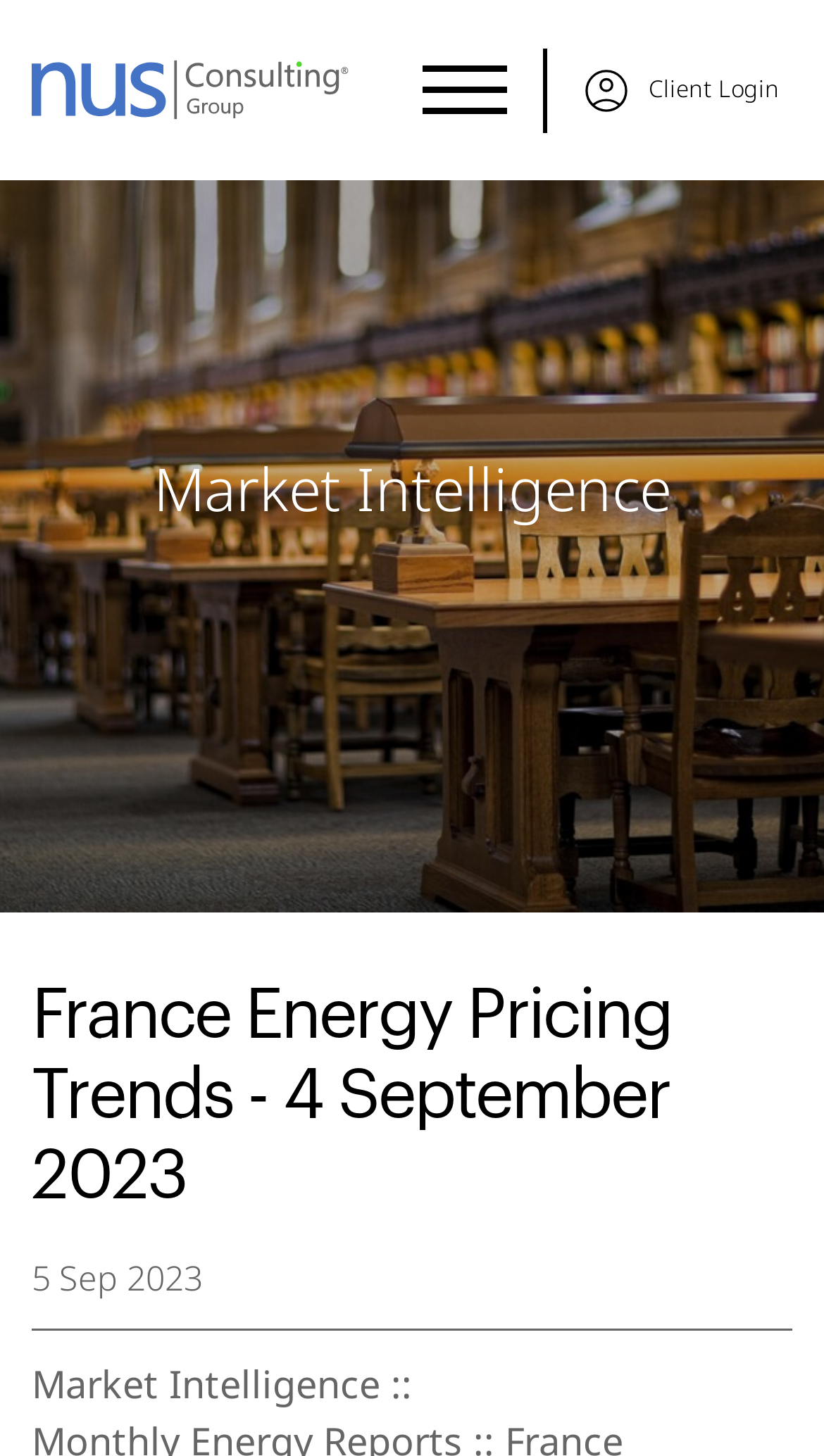Generate a thorough explanation of the webpage's elements.

The webpage is about France Energy Pricing Trends, specifically for September 4, 2023. At the top left, there is a logo of NUS Consulting, accompanied by a link to the company's website. Next to the logo, there is a button labeled "Menu". On the top right, there is a link to "Client Login" with a small icon beside it.

Below the top section, there is a large header that spans the entire width of the page, containing a background image of desks with row lamps in a library. Within this header, there are two links to "Market Intelligence" on the left and right sides, respectively. The main title "France Energy Pricing Trends - 4 September 2023" is prominently displayed in the center of the header, with the date "5 Sep 2023" written in smaller text below it.

The overall structure of the webpage is divided into clear sections, with the top section dedicated to navigation and the main content area below it. The use of images and icons adds visual interest to the page, while the clear headings and concise text make it easy to navigate.